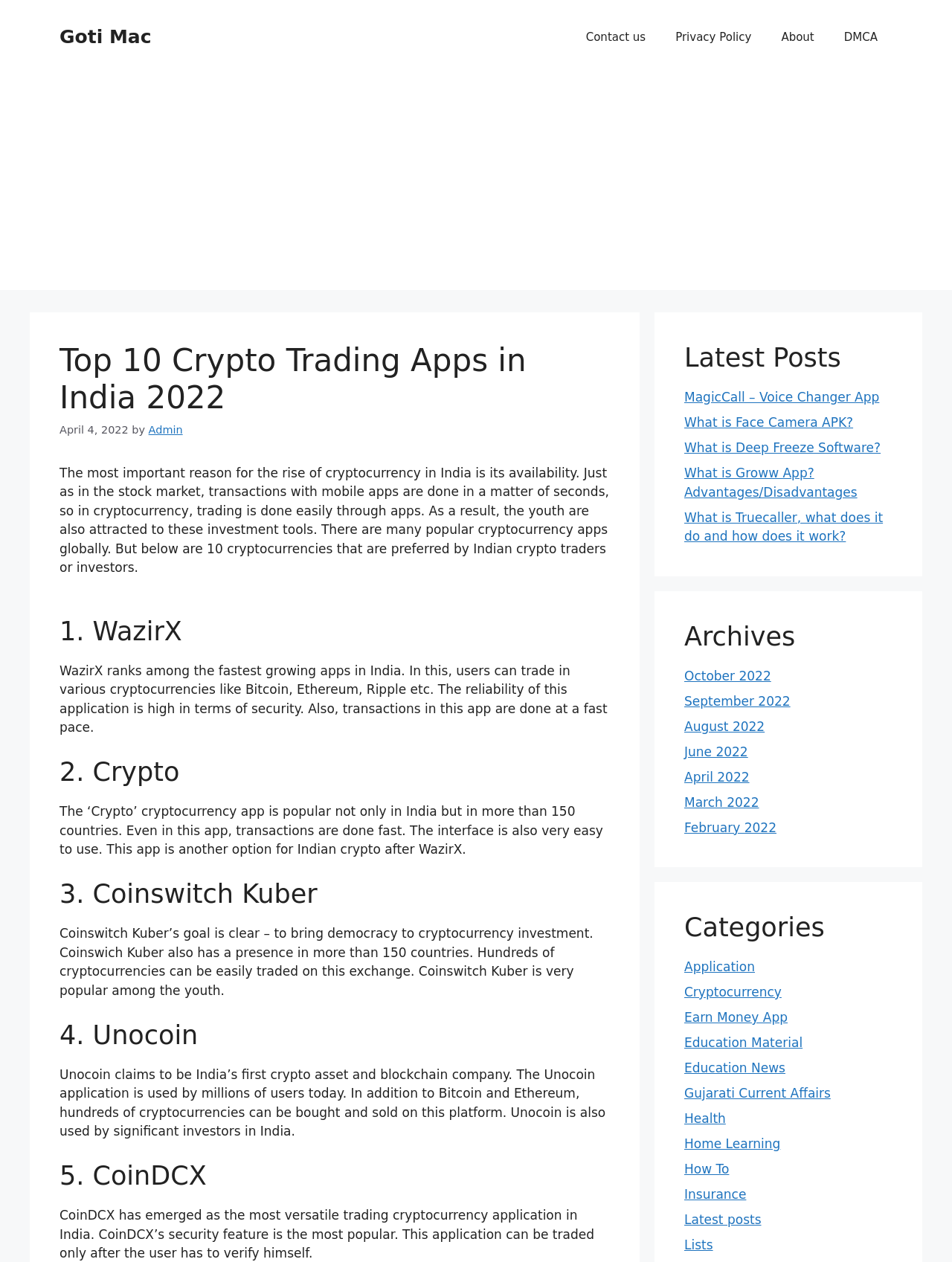Highlight the bounding box coordinates of the region I should click on to meet the following instruction: "Read the article about 'Top 10 Crypto Trading Apps in India 2022'".

[0.062, 0.271, 0.641, 0.33]